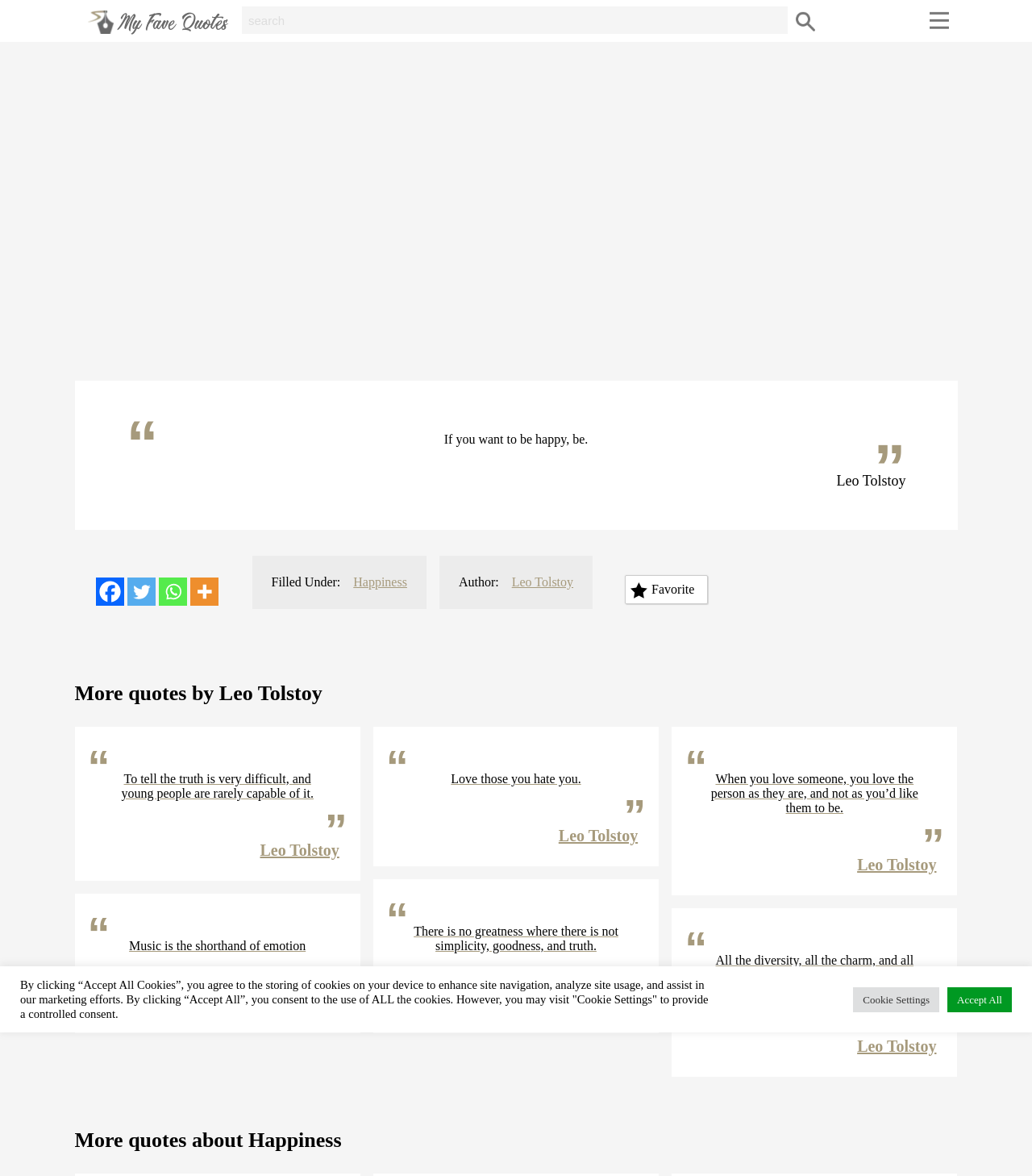Find the bounding box coordinates of the element's region that should be clicked in order to follow the given instruction: "Share on Facebook". The coordinates should consist of four float numbers between 0 and 1, i.e., [left, top, right, bottom].

[0.093, 0.491, 0.12, 0.515]